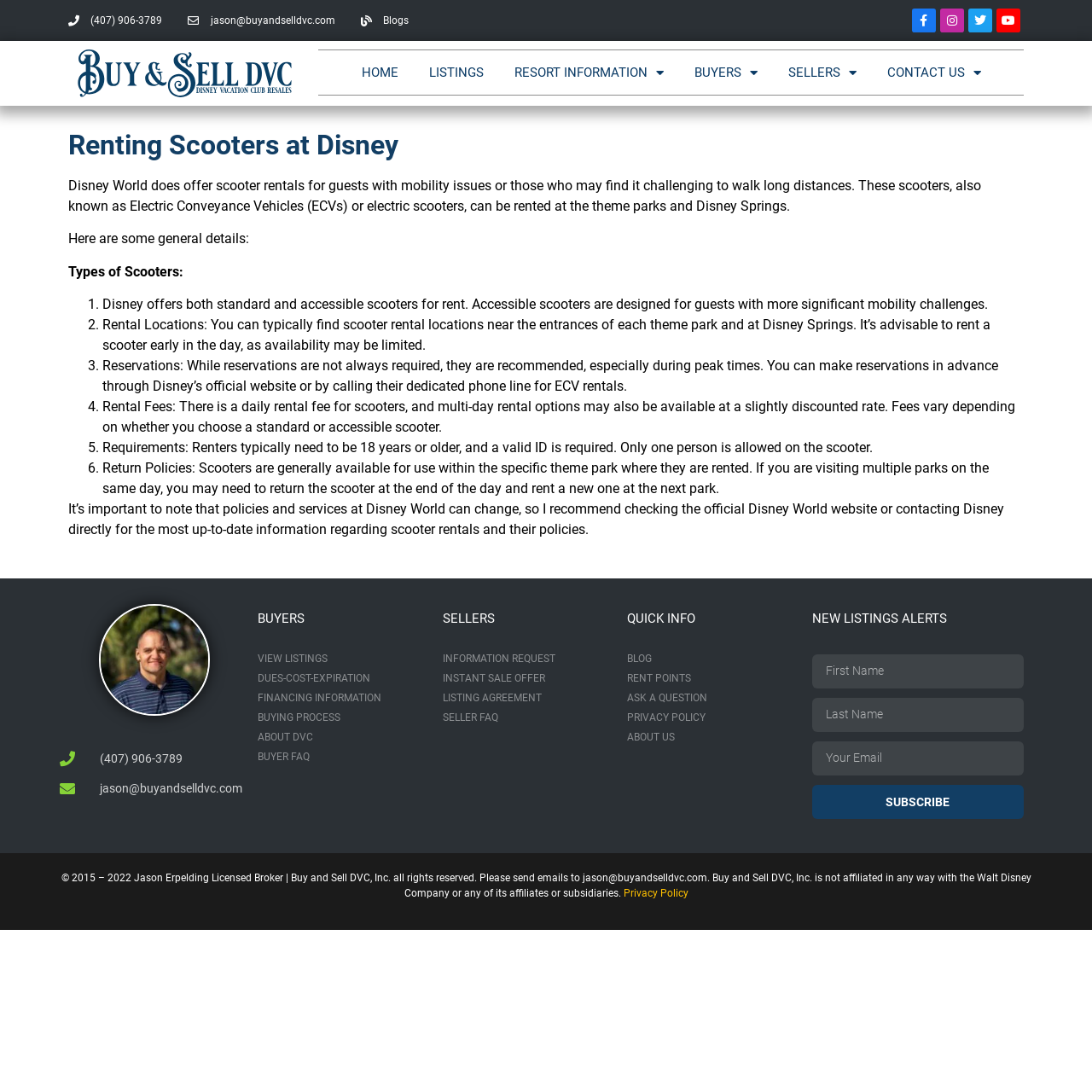Please identify the bounding box coordinates of the element that needs to be clicked to perform the following instruction: "Send an email to jason@buyandselldvc.com".

[0.193, 0.013, 0.307, 0.024]